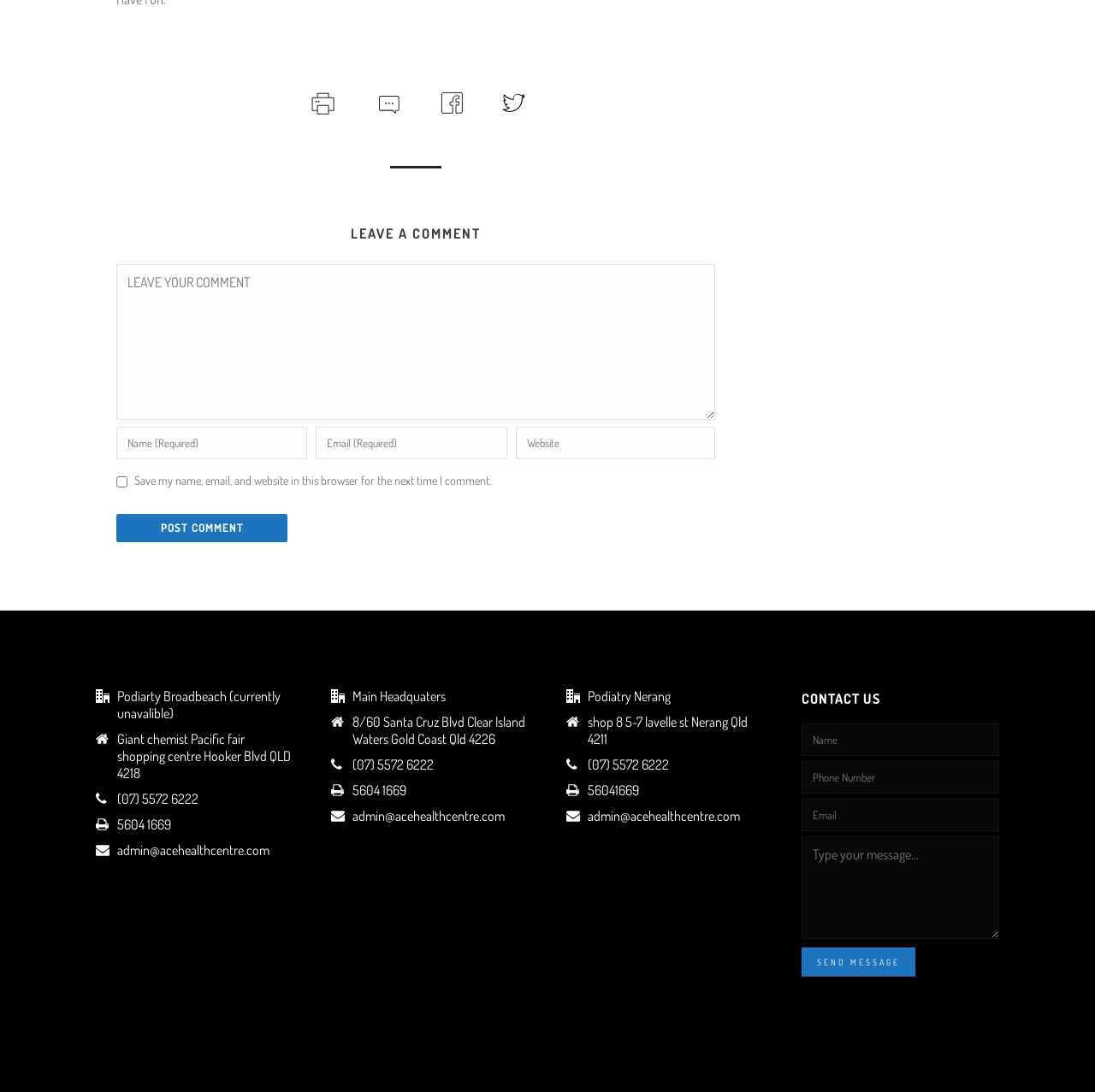Select the bounding box coordinates of the element I need to click to carry out the following instruction: "Read more about the 'Turks and Caicos Islands'".

None